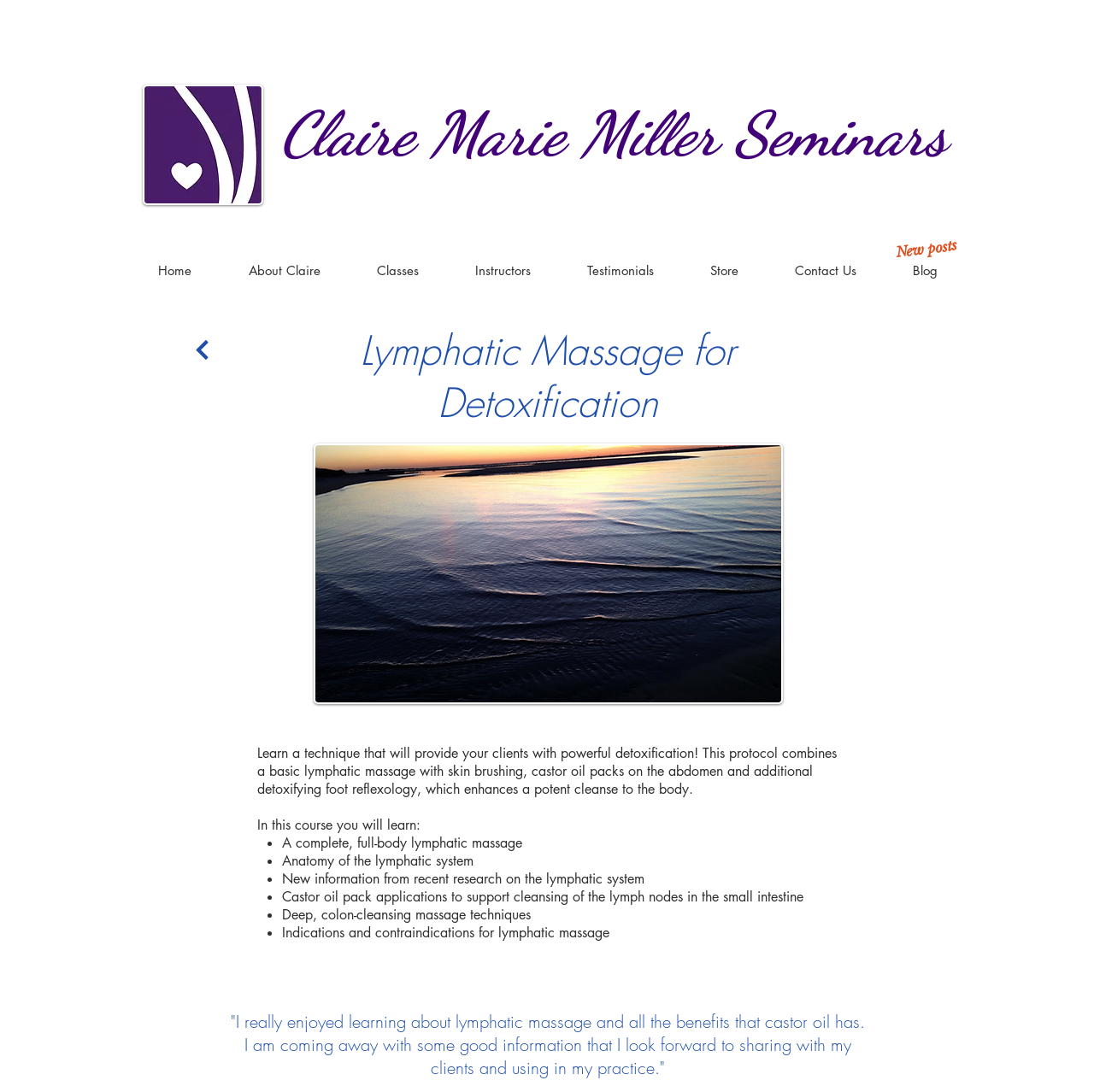Please identify the bounding box coordinates of the element I should click to complete this instruction: 'Read the 'New posts' section'. The coordinates should be given as four float numbers between 0 and 1, like this: [left, top, right, bottom].

[0.811, 0.215, 0.883, 0.241]